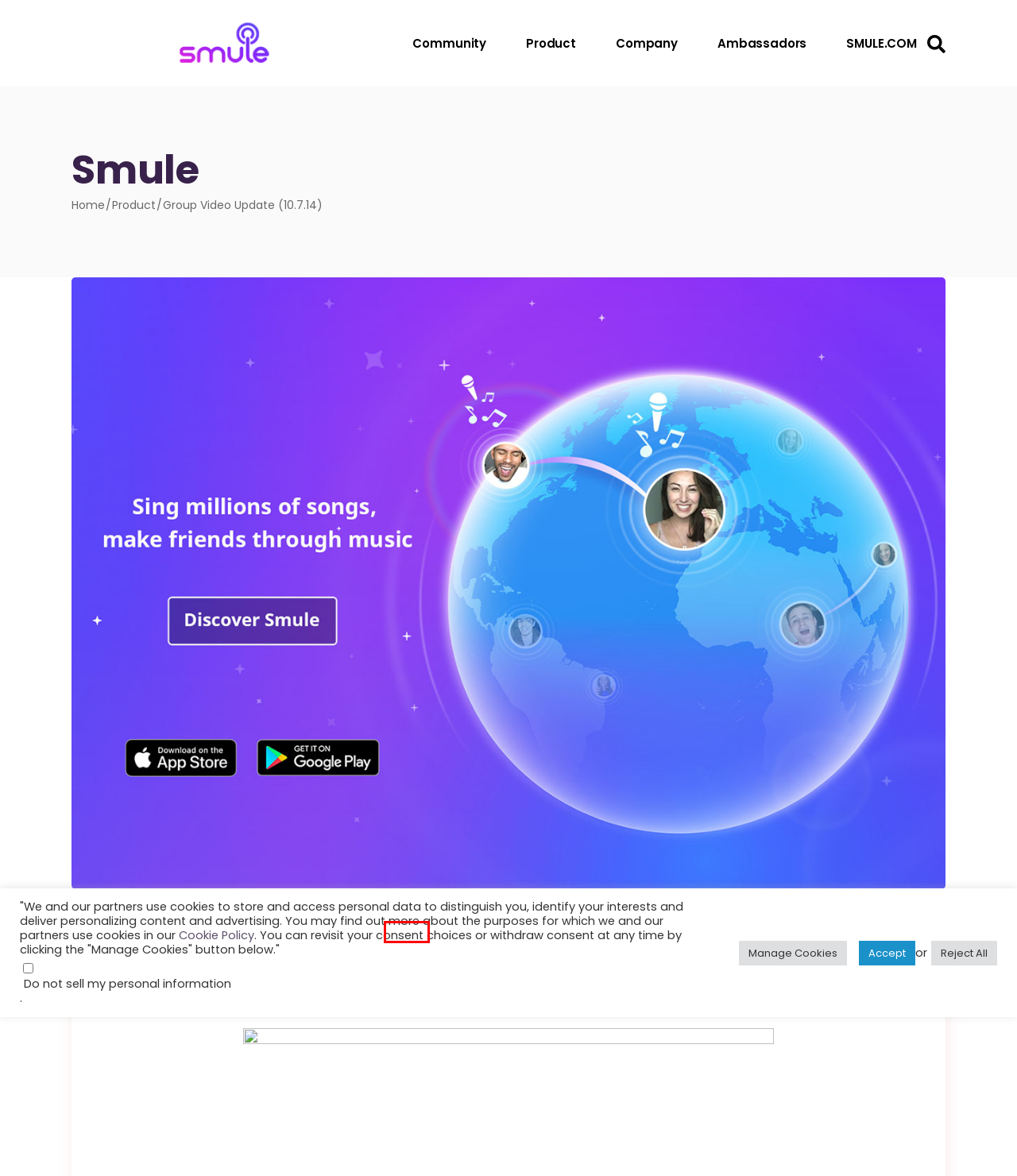Look at the screenshot of the webpage and find the element within the red bounding box. Choose the webpage description that best fits the new webpage that will appear after clicking the element. Here are the candidates:
A. October 2015 | Smule
B. Smule Blog: Celebrating Music and Creativity
C. groupvideo Archives | Smule
D. update Archives | Smule
E. Smule Ambassadors: The Voice of the Community | Smule Blog
F. product Archives | Smule
G. Discover the Latest Smule Features and Updates | Smule Blog
H. Product Archives | Smule

D